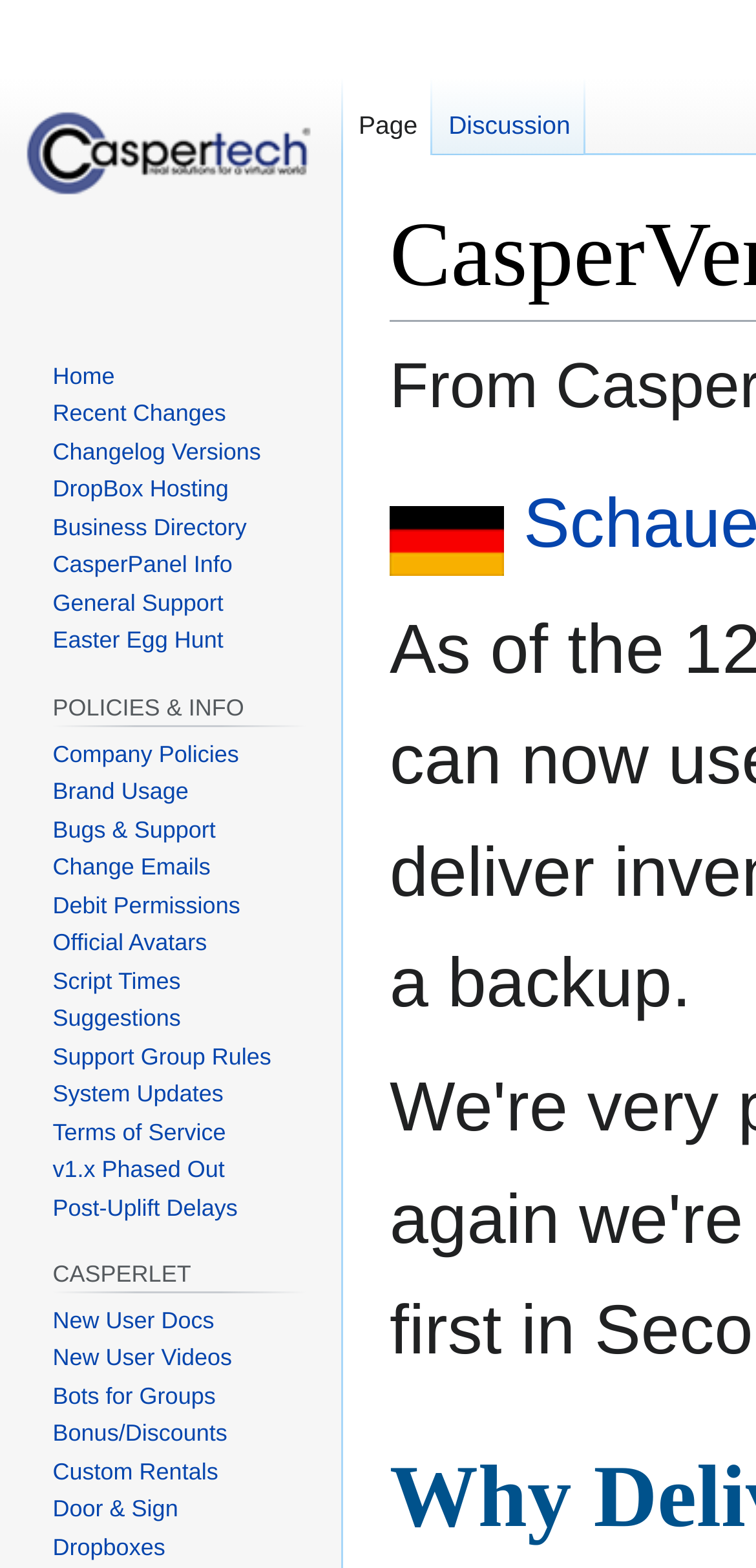Please determine the bounding box coordinates of the clickable area required to carry out the following instruction: "Learn about New User Docs". The coordinates must be four float numbers between 0 and 1, represented as [left, top, right, bottom].

[0.07, 0.833, 0.283, 0.851]